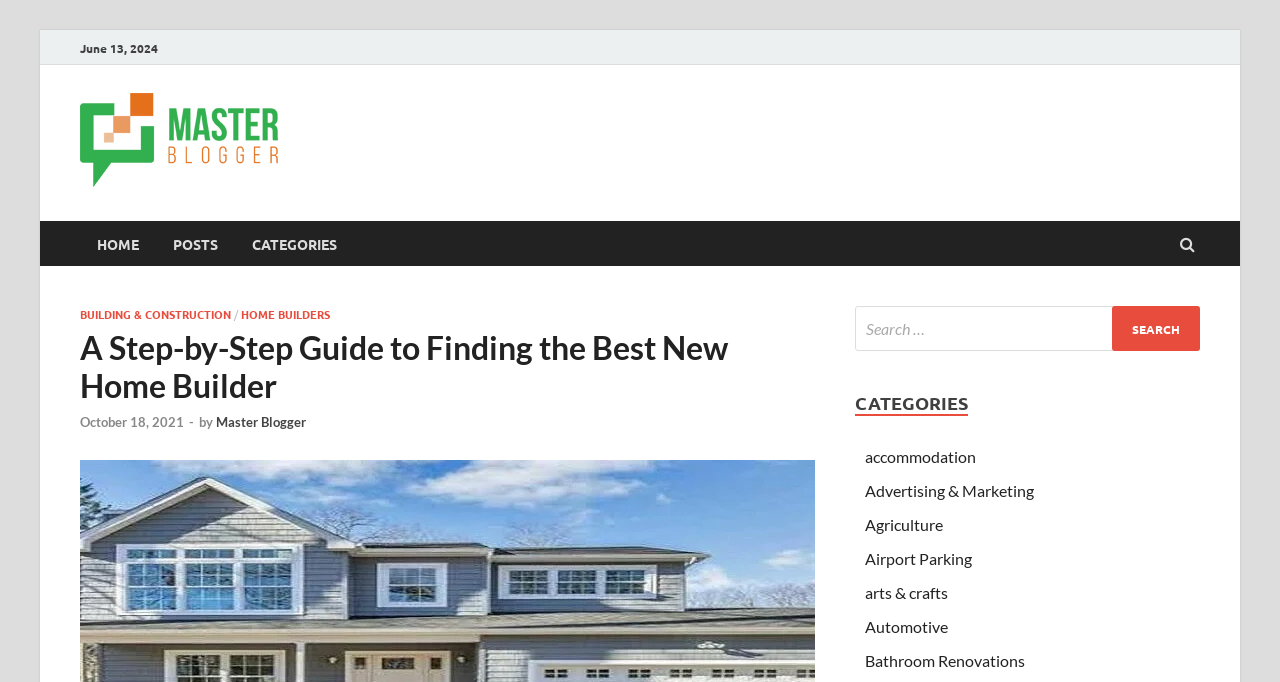Determine the bounding box coordinates in the format (top-left x, top-left y, bottom-right x, bottom-right y). Ensure all values are floating point numbers between 0 and 1. Identify the bounding box of the UI element described by: Building & Construction

[0.062, 0.449, 0.18, 0.472]